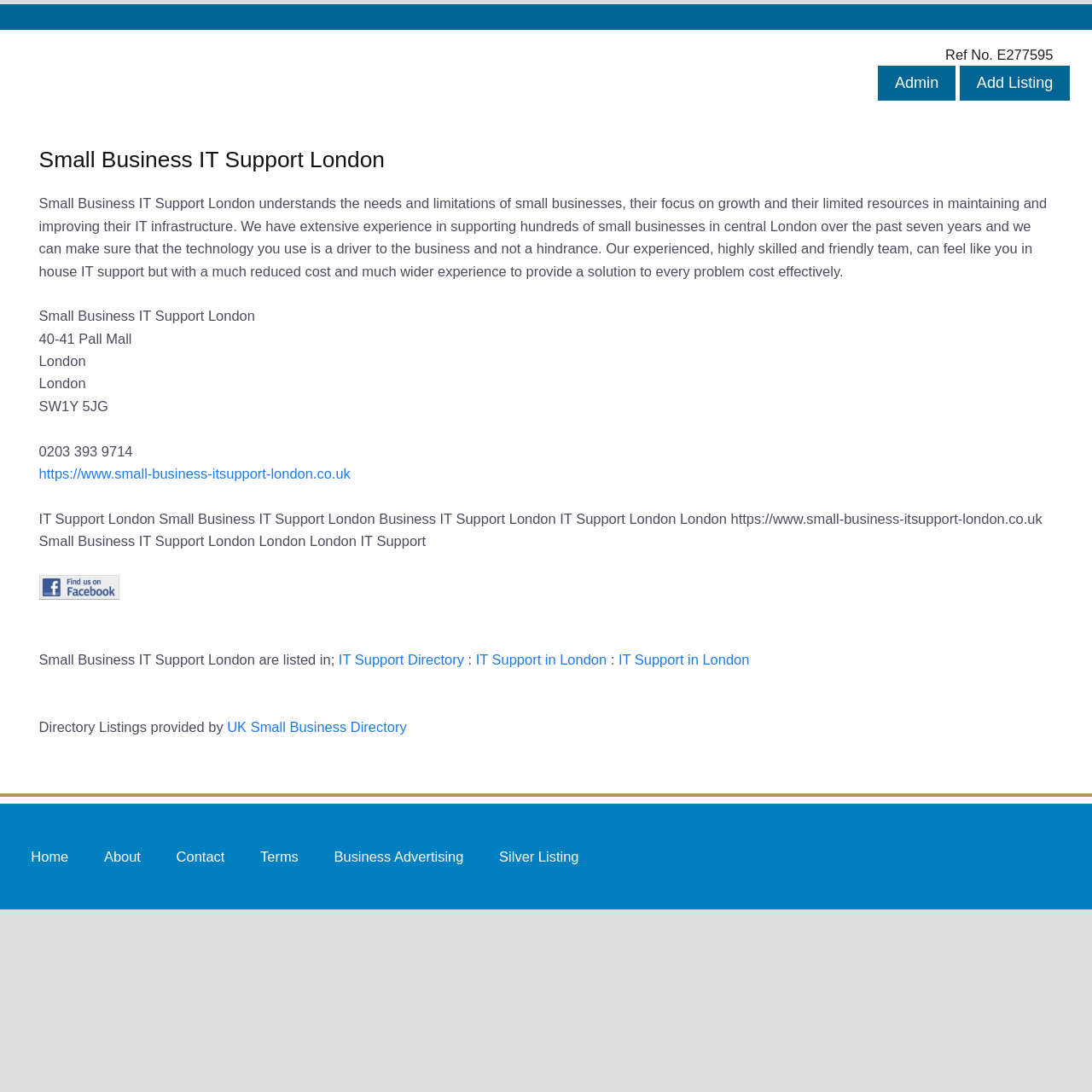Please identify the bounding box coordinates of the element's region that needs to be clicked to fulfill the following instruction: "Click on Admin". The bounding box coordinates should consist of four float numbers between 0 and 1, i.e., [left, top, right, bottom].

[0.804, 0.069, 0.875, 0.083]